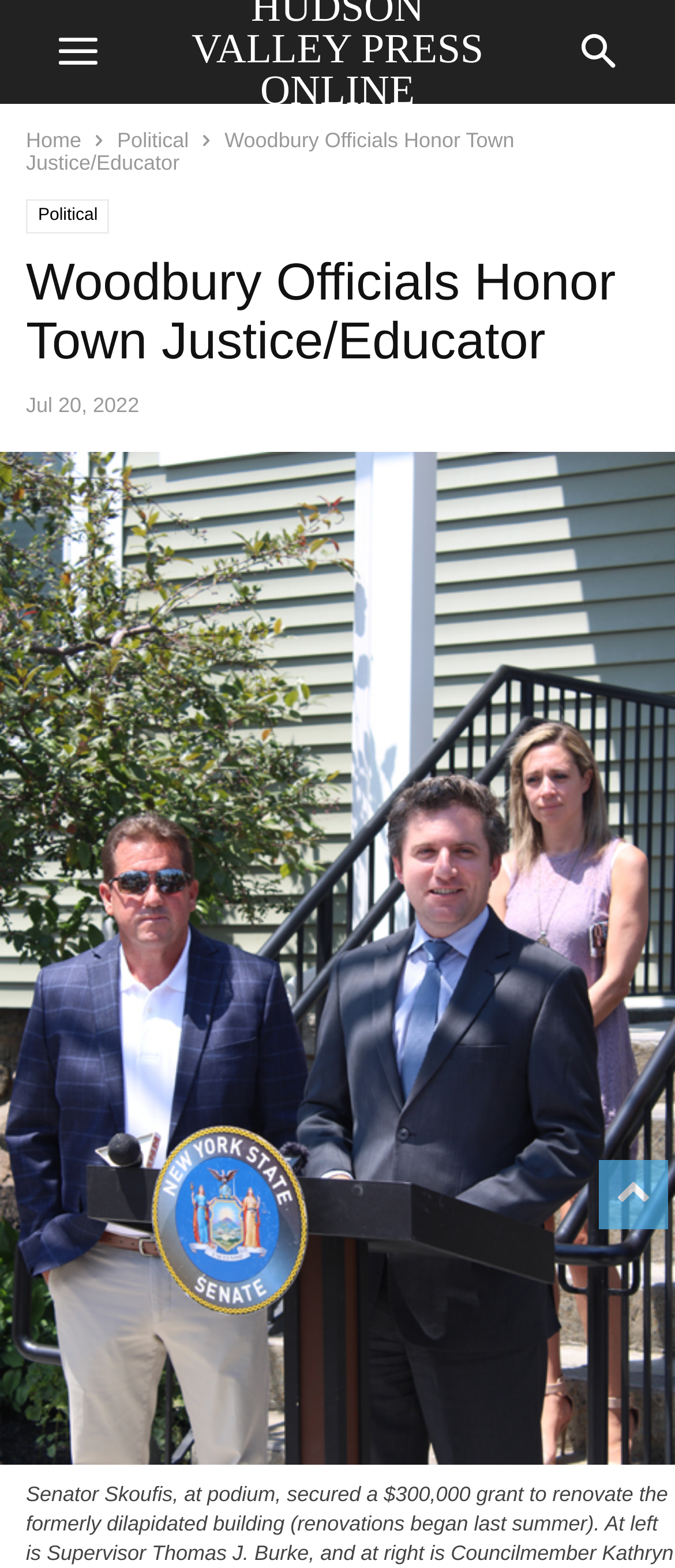Carefully examine the image and provide an in-depth answer to the question: What is the date of the event mentioned in the article?

I found this answer by looking at the time element on the webpage, which displays the date 'Jul 20, 2022'.